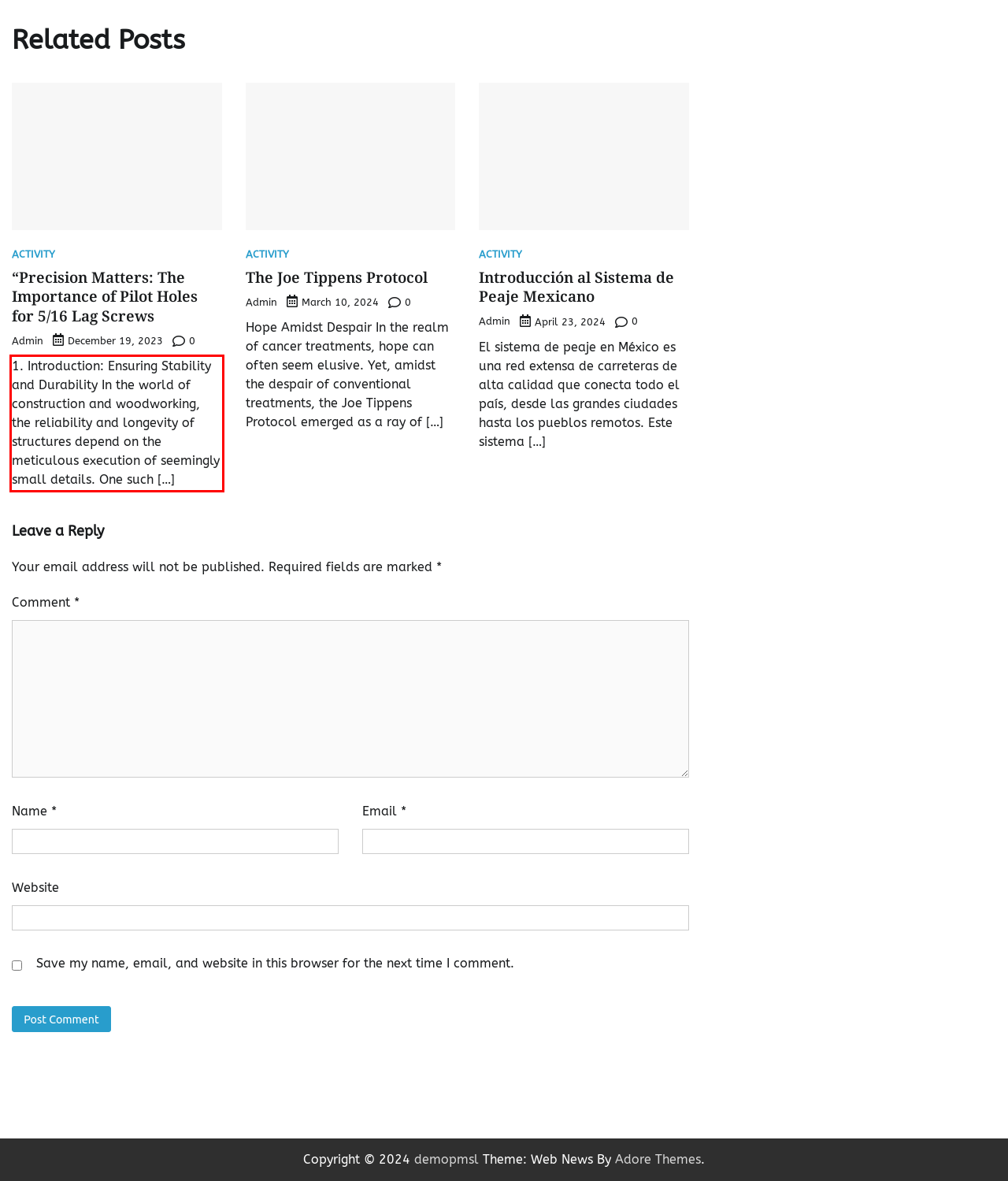By examining the provided screenshot of a webpage, recognize the text within the red bounding box and generate its text content.

1. Introduction: Ensuring Stability and Durability In the world of construction and woodworking, the reliability and longevity of structures depend on the meticulous execution of seemingly small details. One such […]